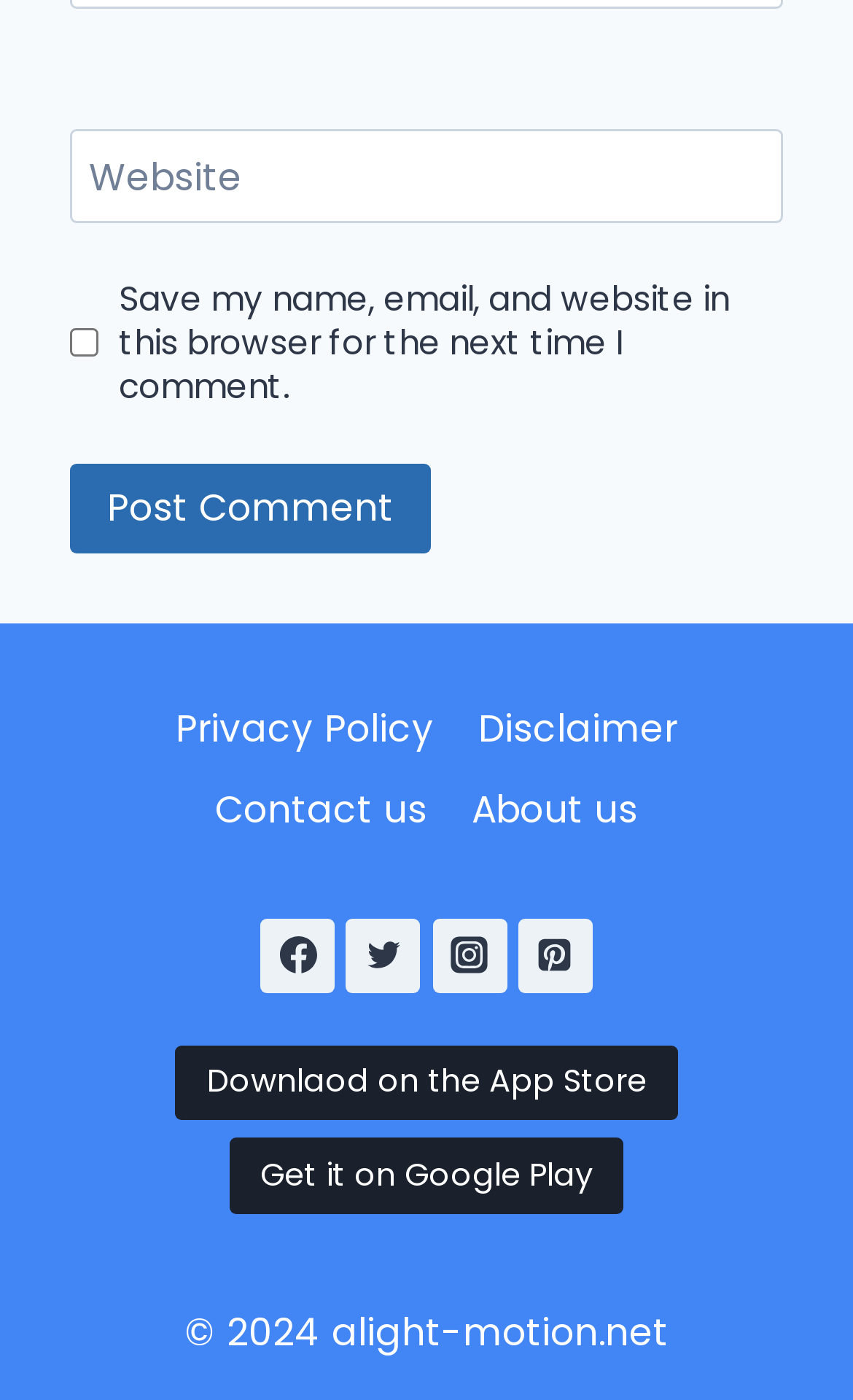What is the copyright year?
Based on the screenshot, provide your answer in one word or phrase.

2024